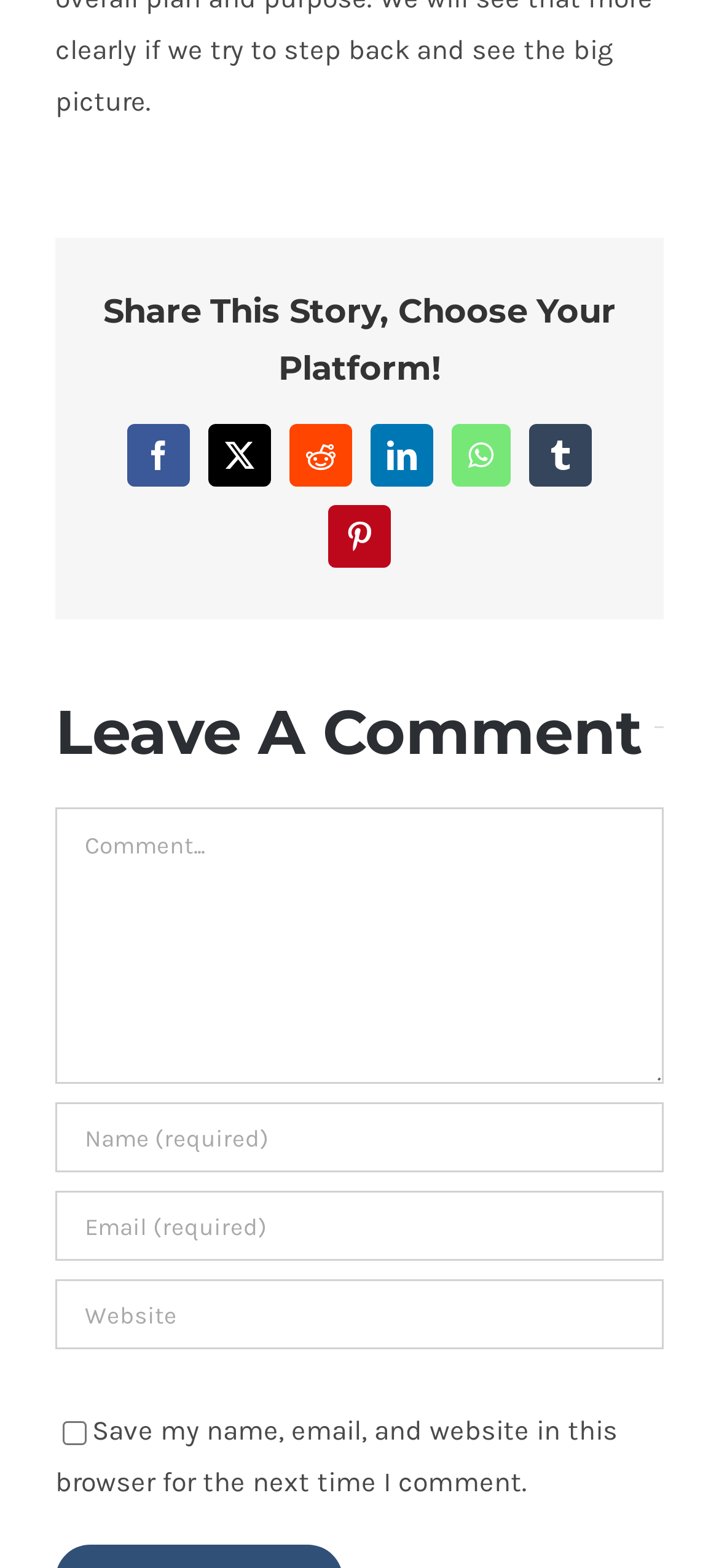What is the label of the second heading on the webpage?
Give a comprehensive and detailed explanation for the question.

I identified the second heading on the webpage, which is labeled 'Leave A Comment', indicating that this section is for users to leave comments on the webpage.